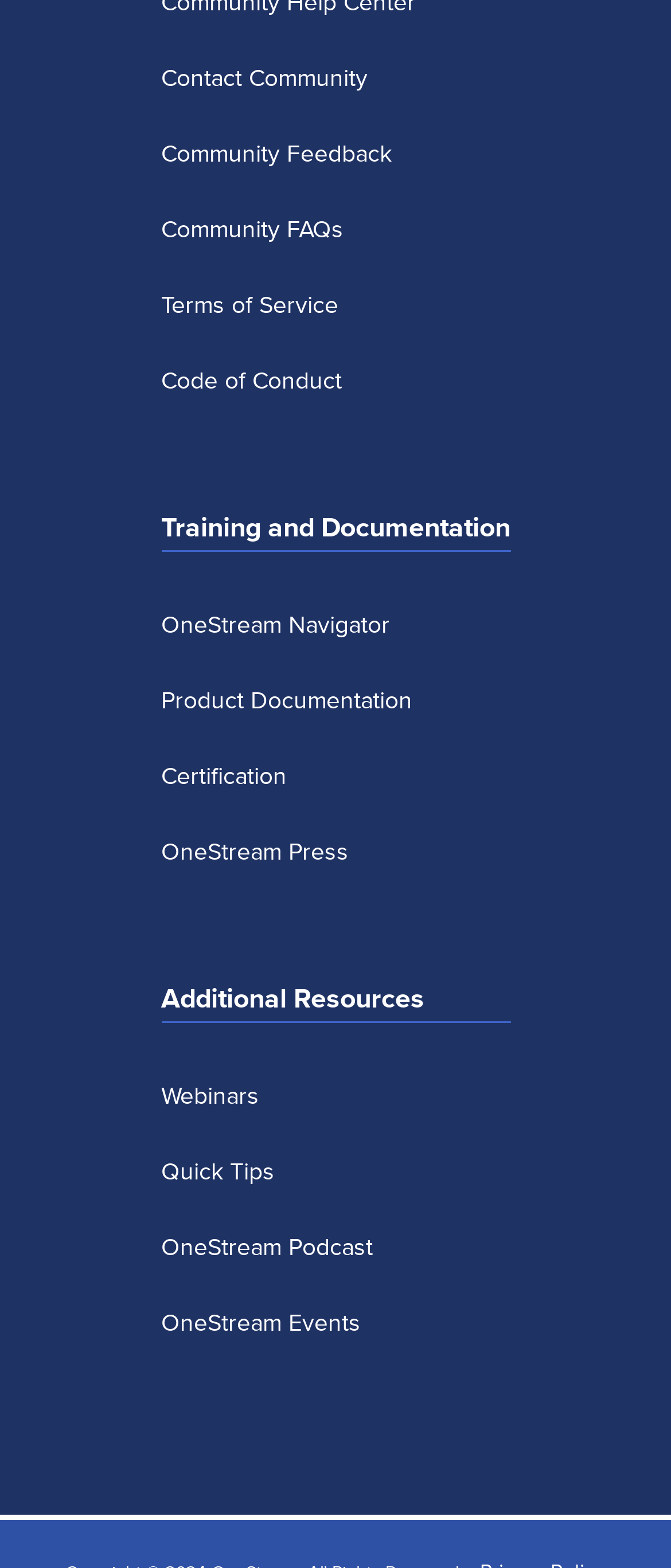Based on the description "Code of Conduct", find the bounding box of the specified UI element.

[0.24, 0.231, 0.509, 0.253]